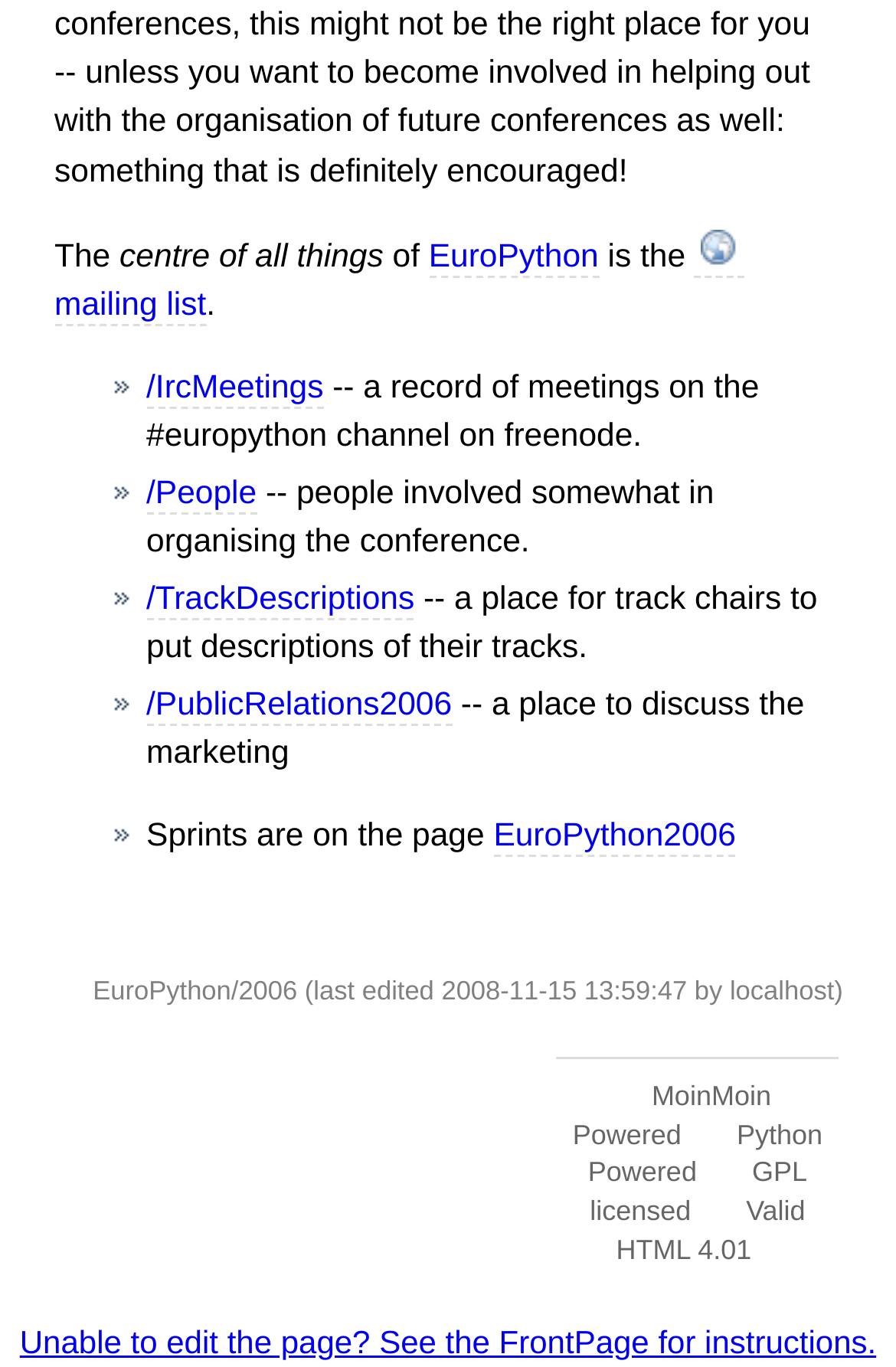What is the purpose of the '/IrcMeetings' page?
Look at the image and respond with a single word or a short phrase.

Record of meetings on #europython channel